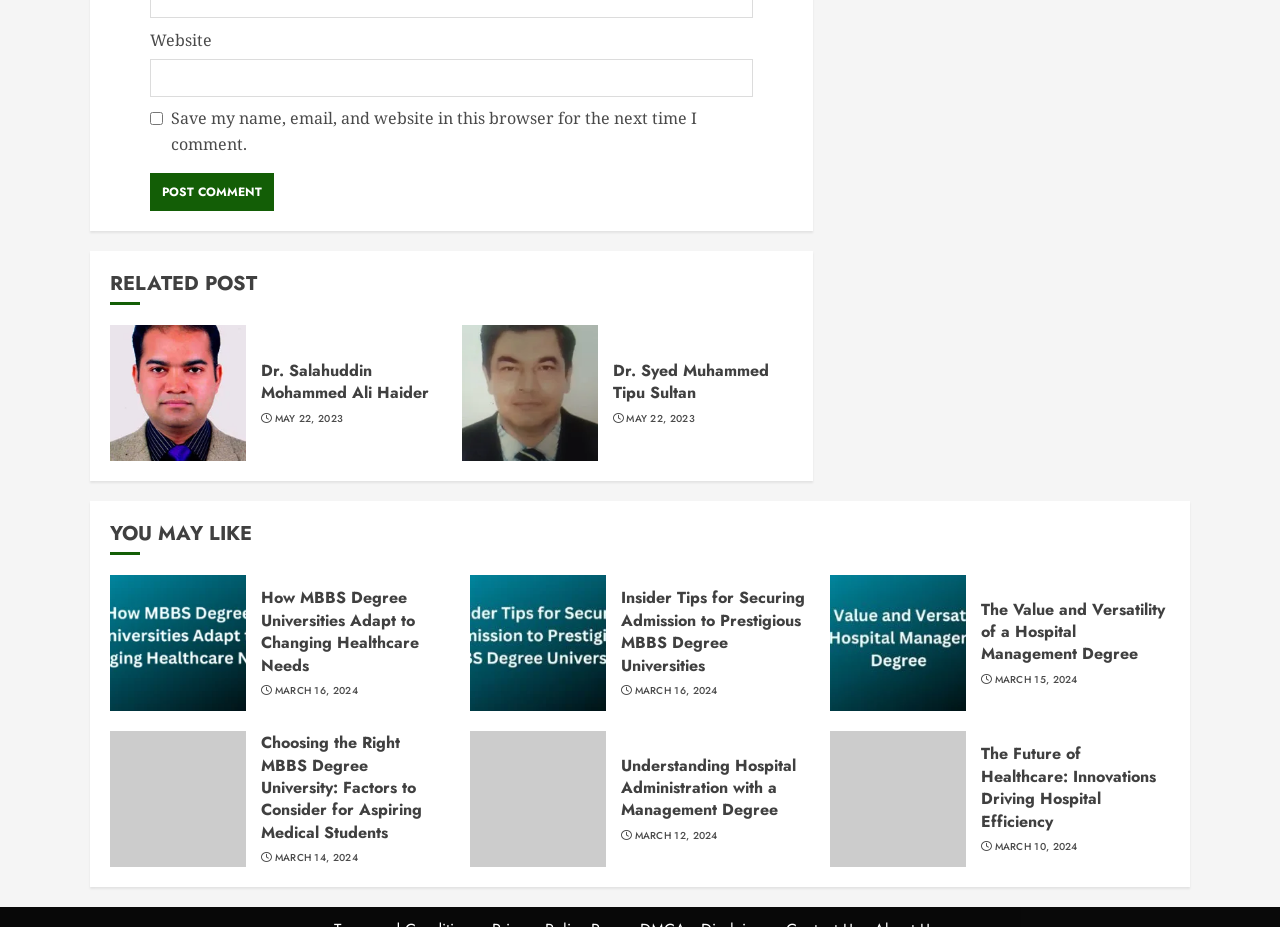Respond to the question below with a single word or phrase:
What is the date of the latest article?

MAY 22, 2023